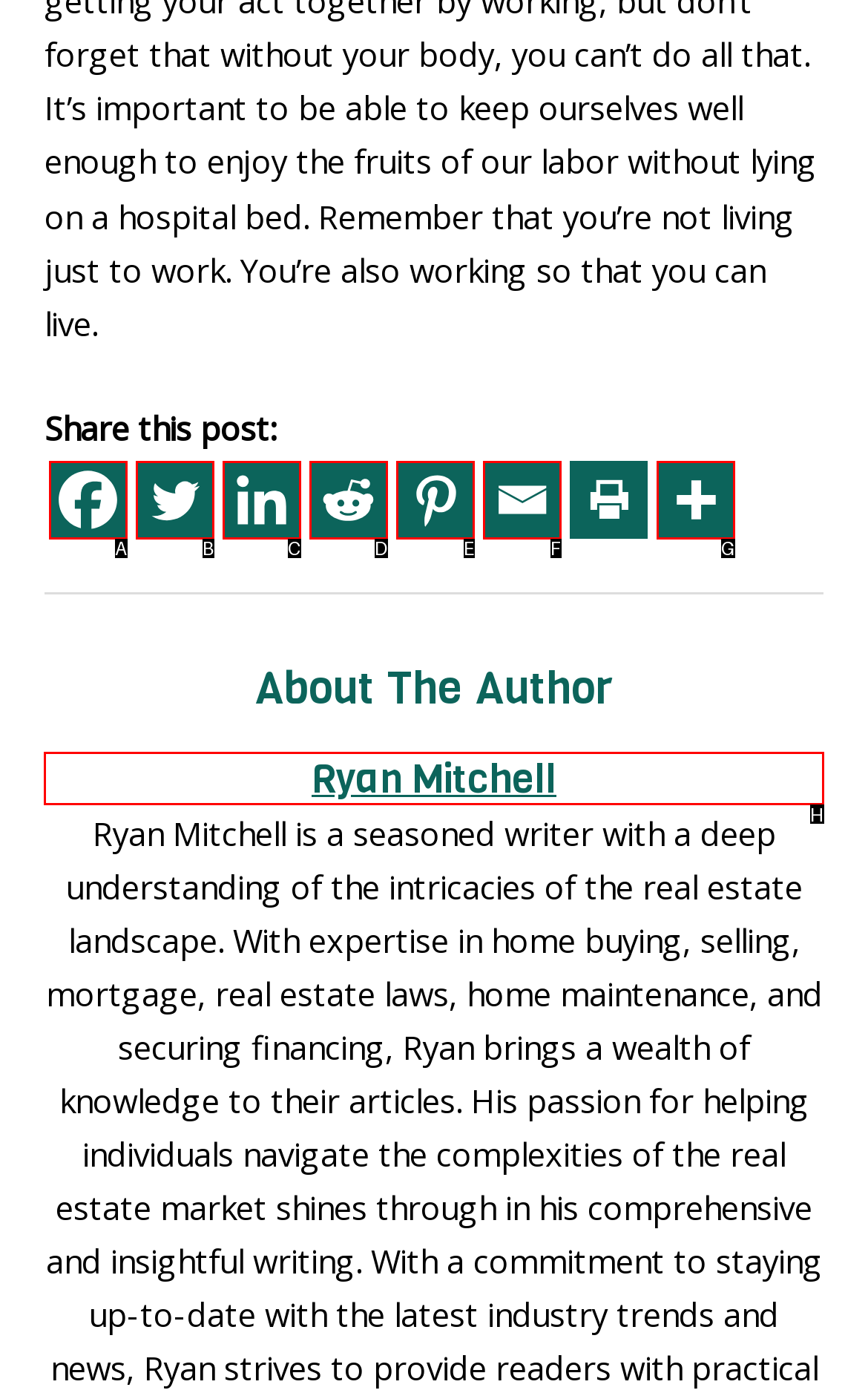Given the task: Visit Ryan Mitchell's profile, indicate which boxed UI element should be clicked. Provide your answer using the letter associated with the correct choice.

H